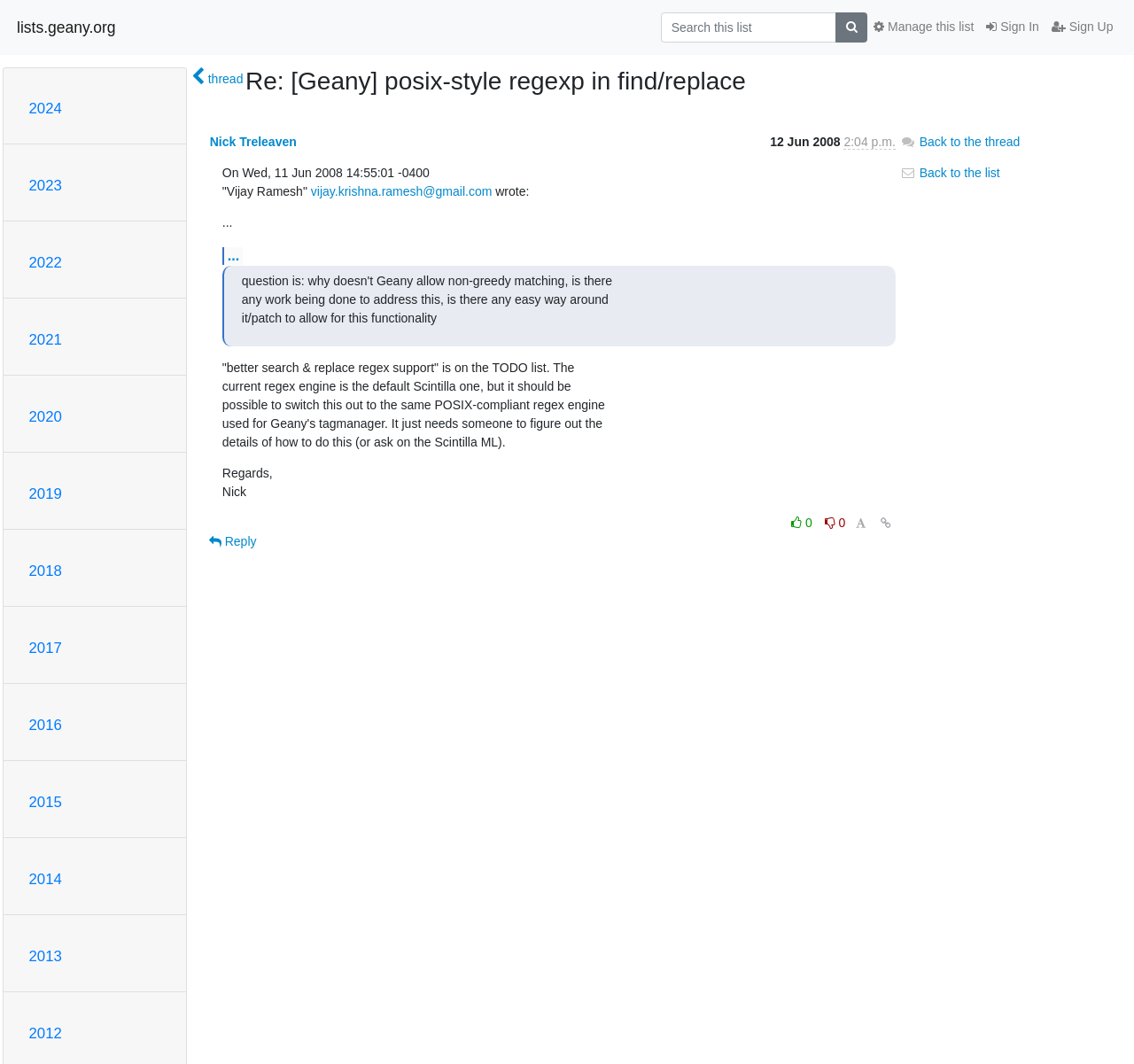Please provide a brief answer to the following inquiry using a single word or phrase:
What is the website's domain?

lists.geany.org